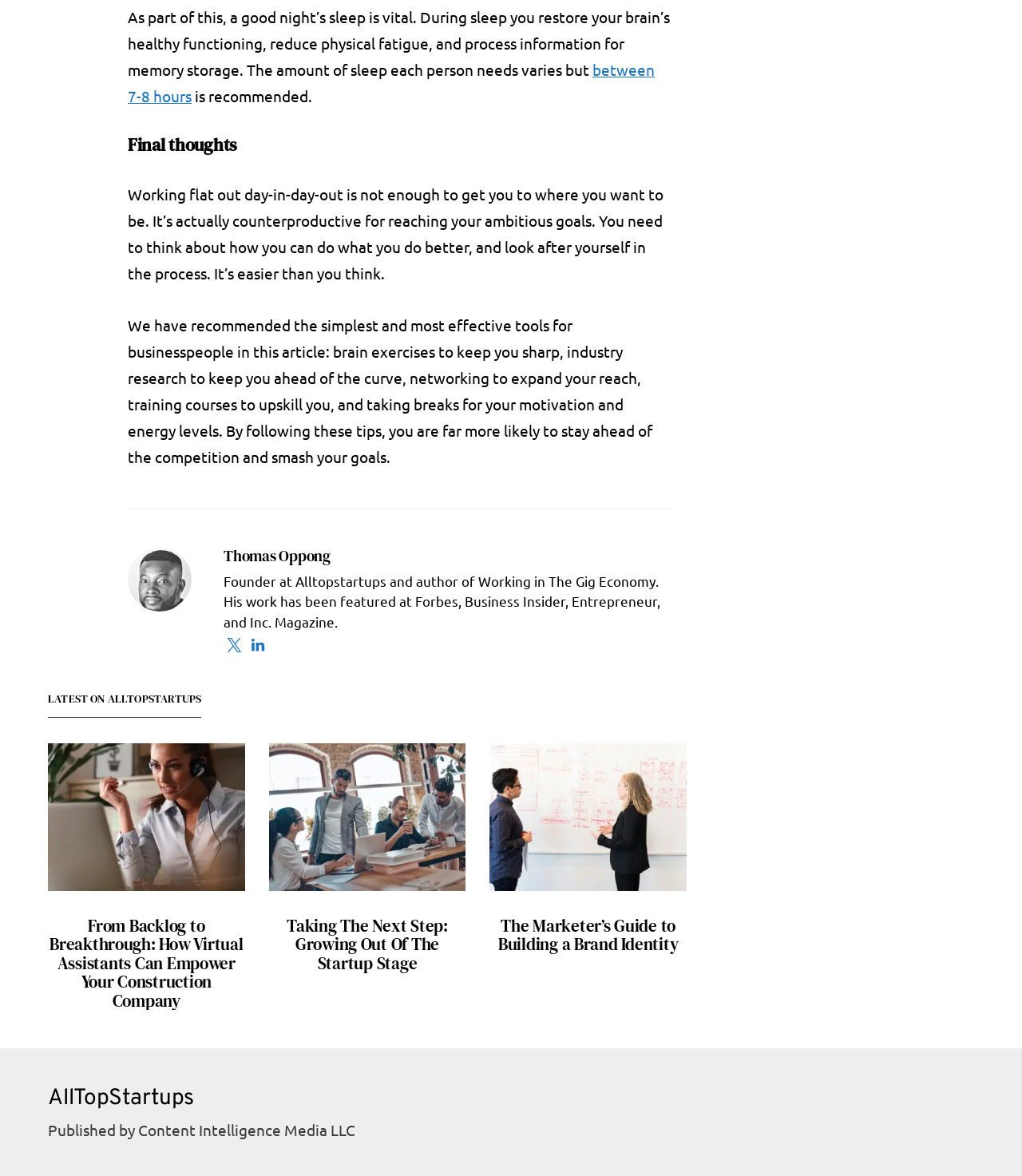Carefully observe the image and respond to the question with a detailed answer:
What is the name of the company publishing the content?

The text mentions that the content is published by Content Intelligence Media LLC, which suggests that this is the company responsible for publishing the articles and other content on the website.